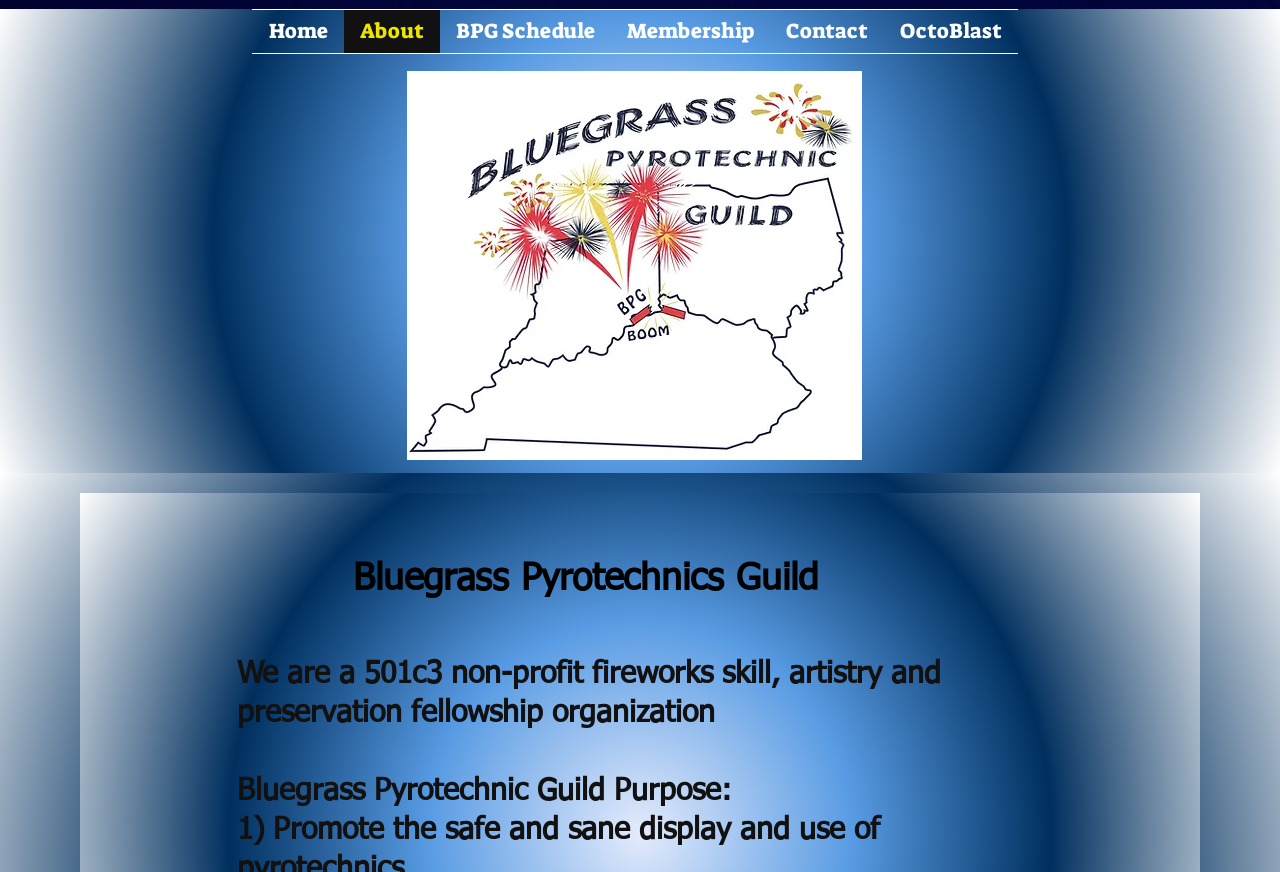What is the last link in the navigation bar?
Provide a one-word or short-phrase answer based on the image.

OctoBlast